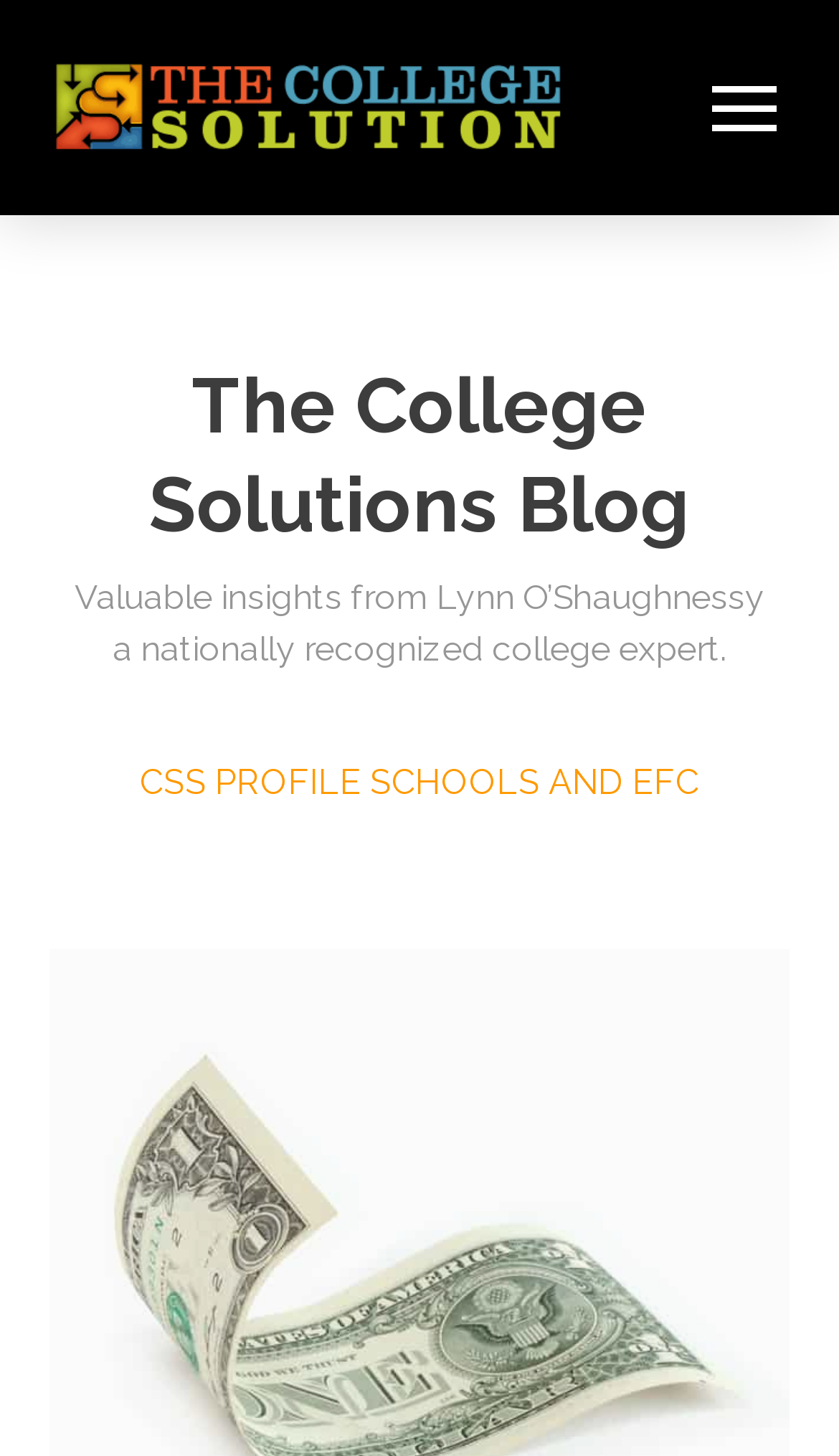Identify the coordinates of the bounding box for the element described below: "alt="The College Solution"". Return the coordinates as four float numbers between 0 and 1: [left, top, right, bottom].

[0.051, 0.031, 0.692, 0.116]